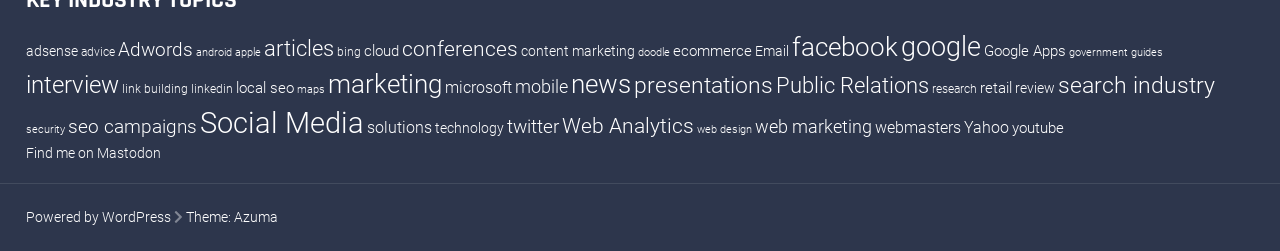Determine the coordinates of the bounding box for the clickable area needed to execute this instruction: "Visit the 'google' page".

[0.704, 0.125, 0.766, 0.253]